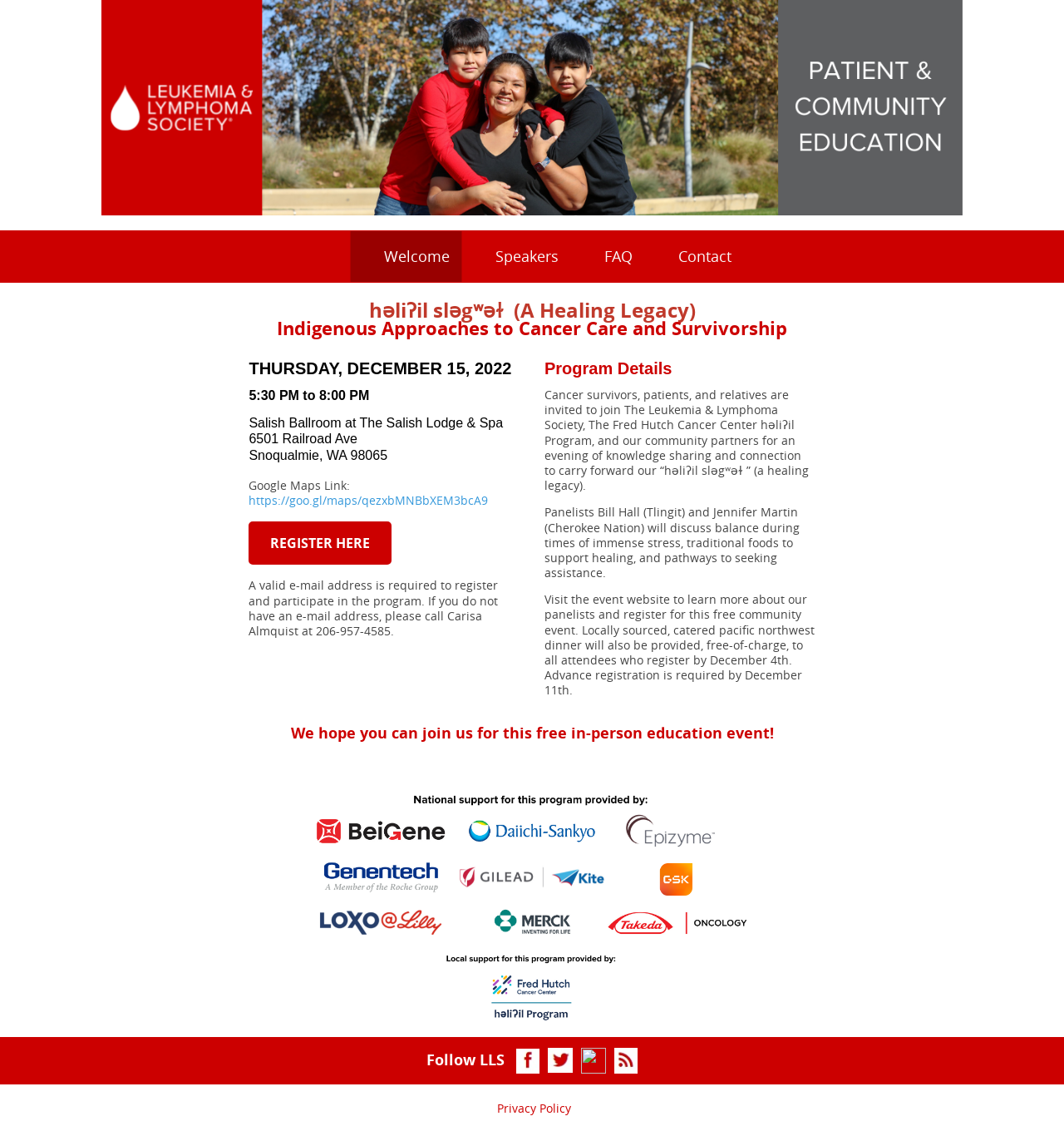Predict the bounding box for the UI component with the following description: "Privacy Policy".

[0.467, 0.973, 0.536, 0.987]